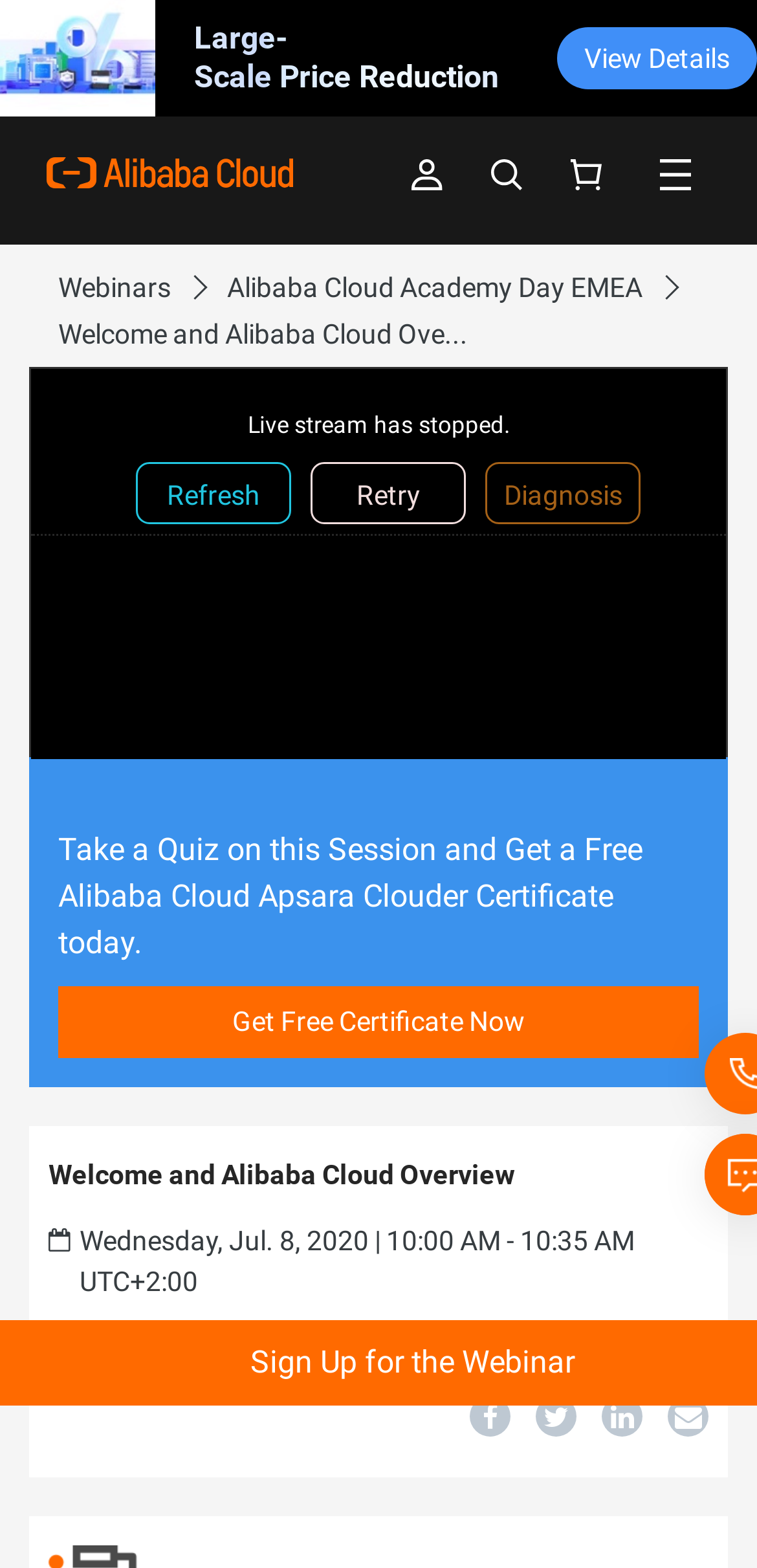What is the status of the live stream?
Provide a detailed answer to the question, using the image to inform your response.

I found the answer by looking at the static text element 'Live stream has stopped.' which indicates the status of the live stream.